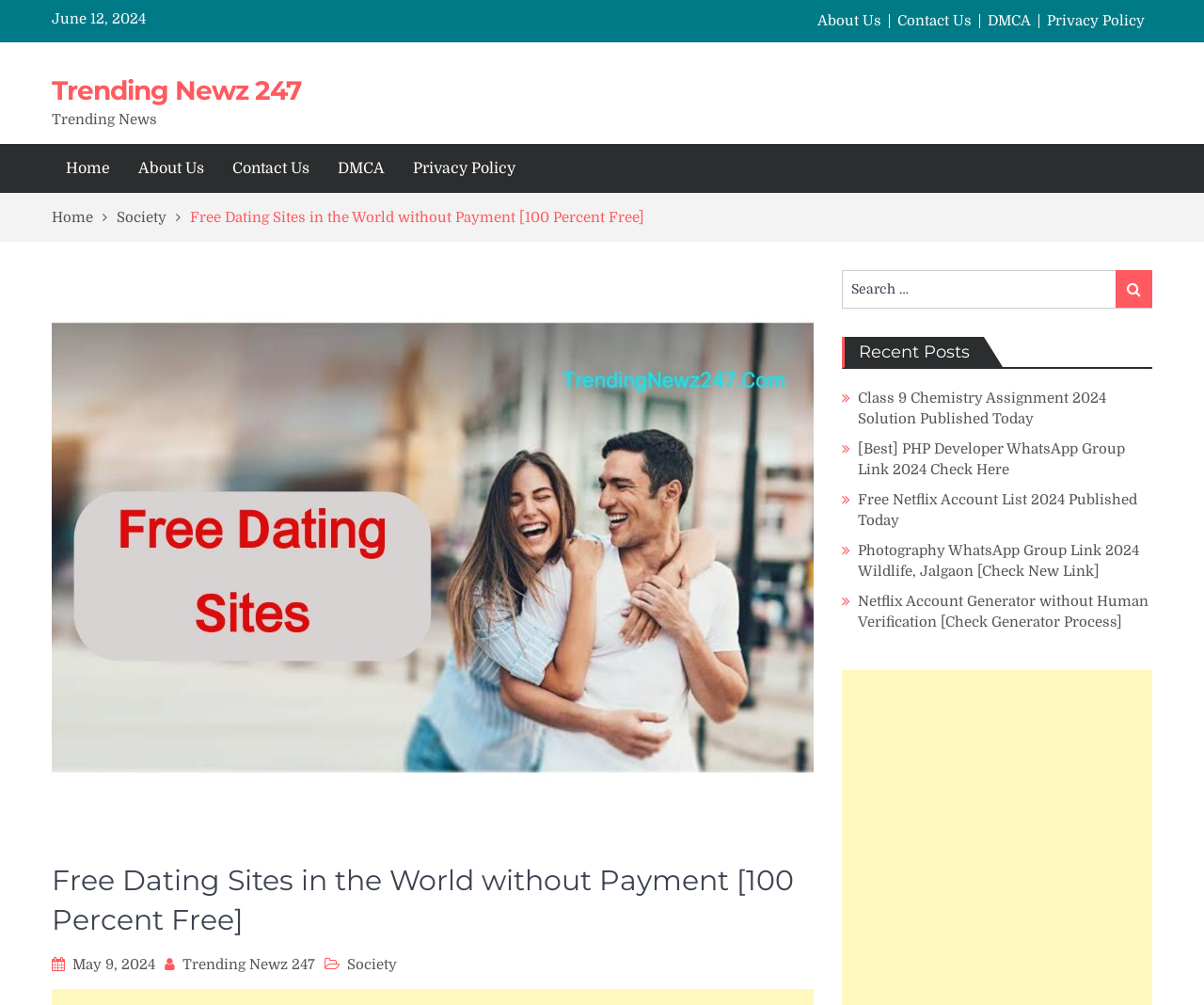Write an elaborate caption that captures the essence of the webpage.

The webpage appears to be a news article or blog post from Trending Newz 247, a website that provides trending news and articles. At the top of the page, there is a header section with the website's title, "Trending Newz 247", and a navigation menu with links to "Home", "About Us", "Contact Us", "DMCA", and "Privacy Policy". Below the header, there is a breadcrumbs navigation section that shows the current page's location, with links to "Home" and "Society".

The main content of the page is divided into two sections. On the left side, there is a list of recent posts with links to various articles, including "Class 9 Chemistry Assignment 2024 Solution Published Today", "[Best] PHP Developer WhatsApp Group Link 2024 Check Here", and "Free Netflix Account List 2024 Published Today". Each article title is a link to the corresponding article.

On the right side, there is a search bar with a label "Search for:" and a search button. Above the search bar, there is a section with the article's title, "Free Dating Sites in the World without Payment [100 Percent Free]", and a header with the date "May 9, 2024". Below the article title, there are links to the author, "Trending Newz 247", and the category, "Society".

At the very top of the page, there is a small section with the date "June 12, 2024", and below it, there are links to "About Us", "Contact Us", "DMCA", and "Privacy Policy".